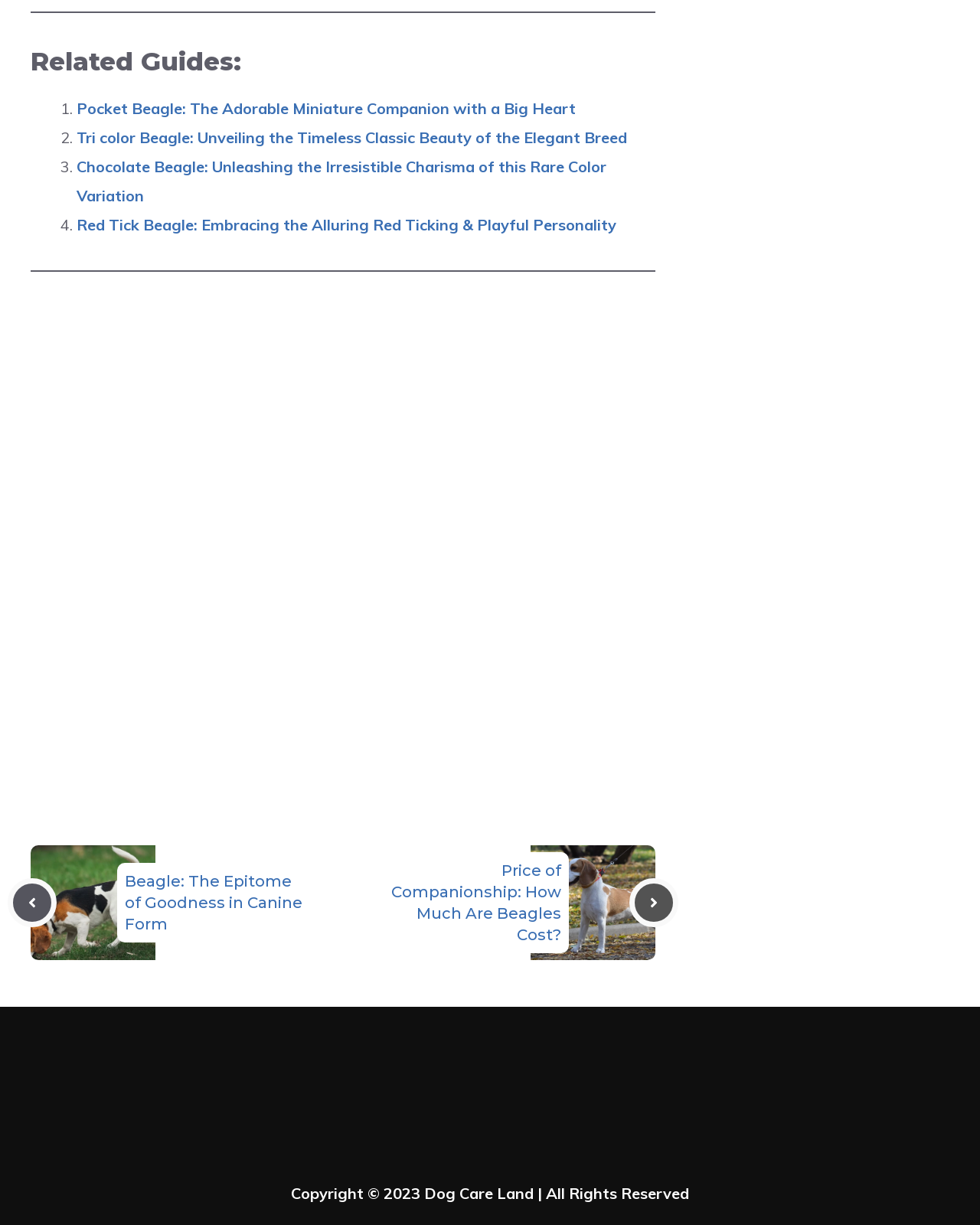Respond with a single word or phrase for the following question: 
How many related guides are listed?

4